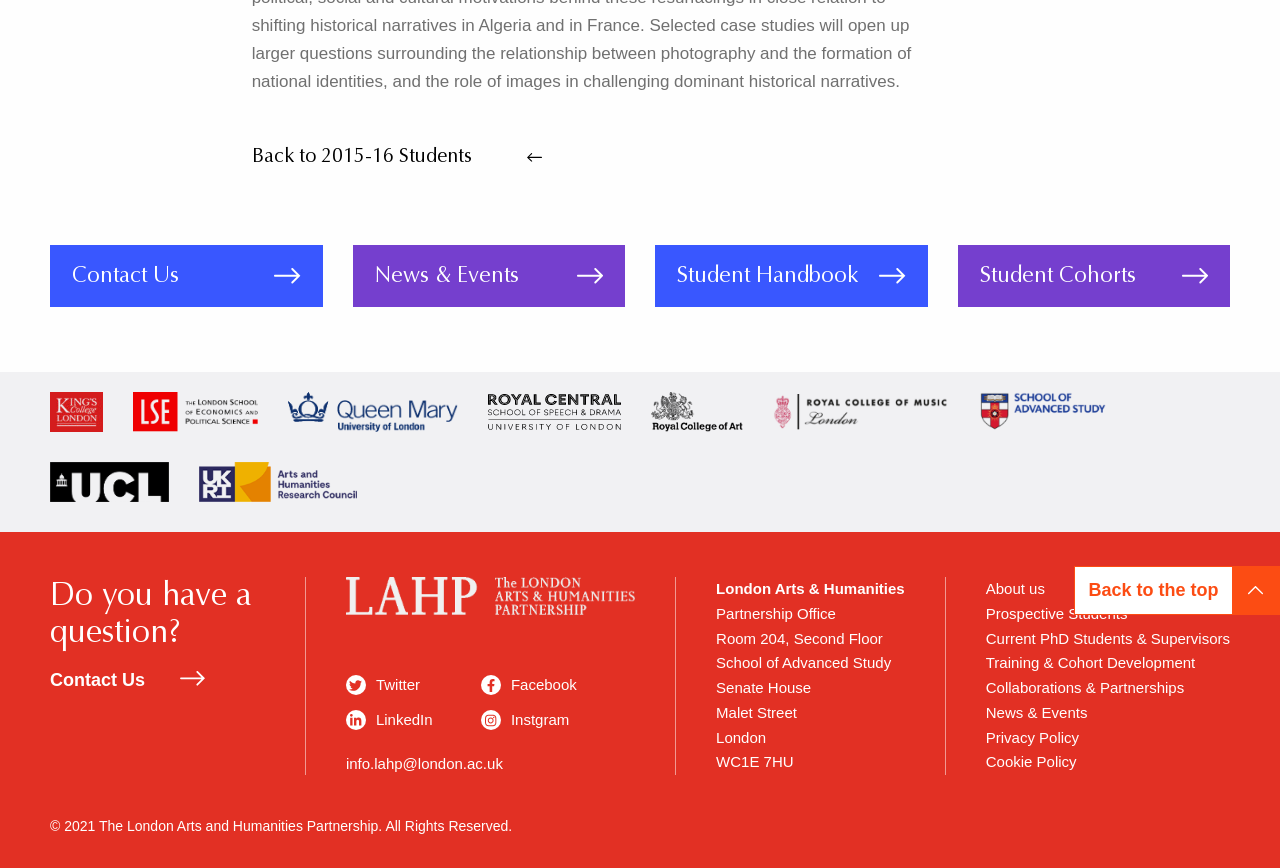Determine the bounding box coordinates for the HTML element mentioned in the following description: "About us". The coordinates should be a list of four floats ranging from 0 to 1, represented as [left, top, right, bottom].

[0.77, 0.668, 0.816, 0.688]